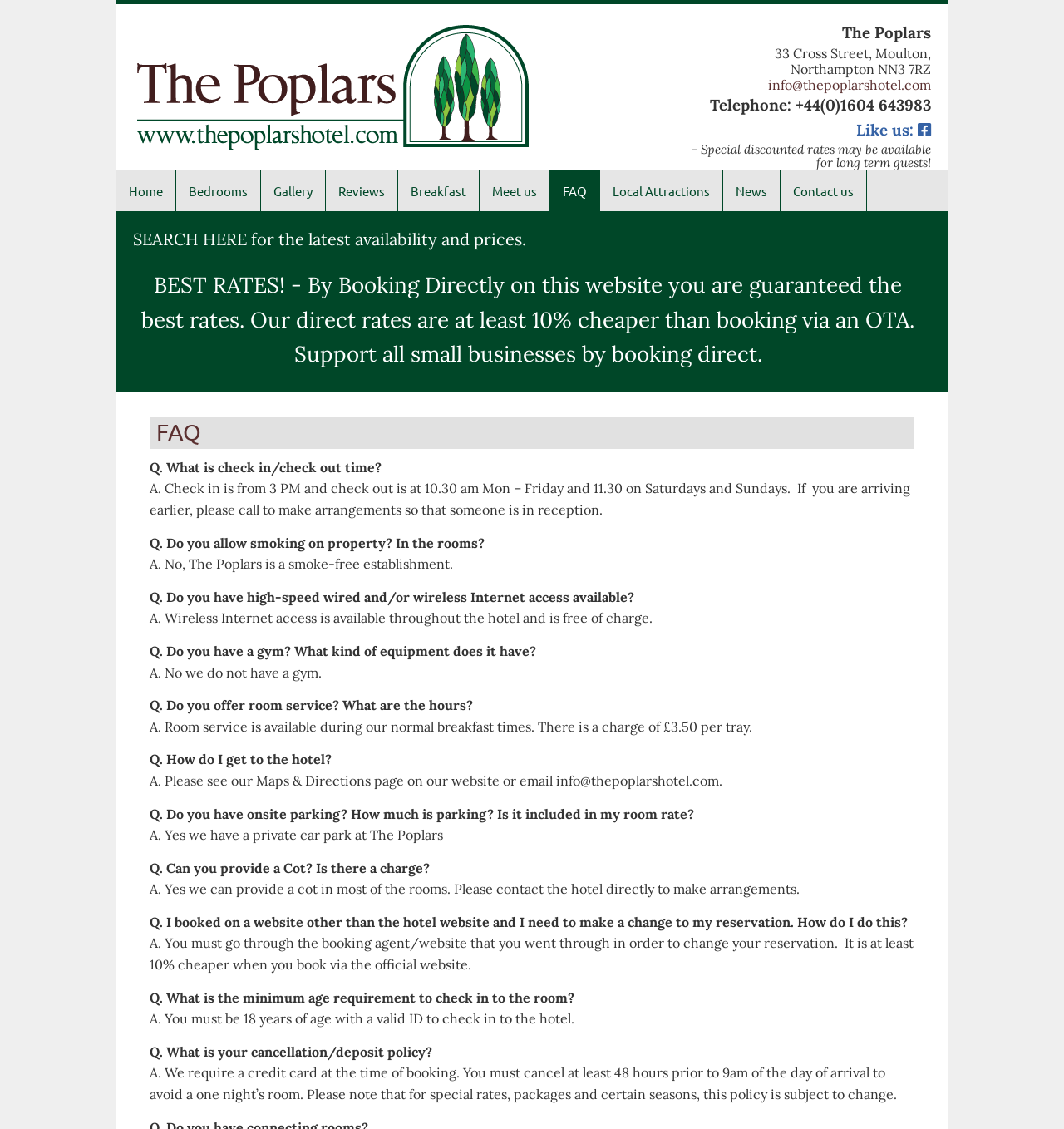What is the minimum age requirement to check in to the room?
Based on the visual, give a brief answer using one word or a short phrase.

18 years old